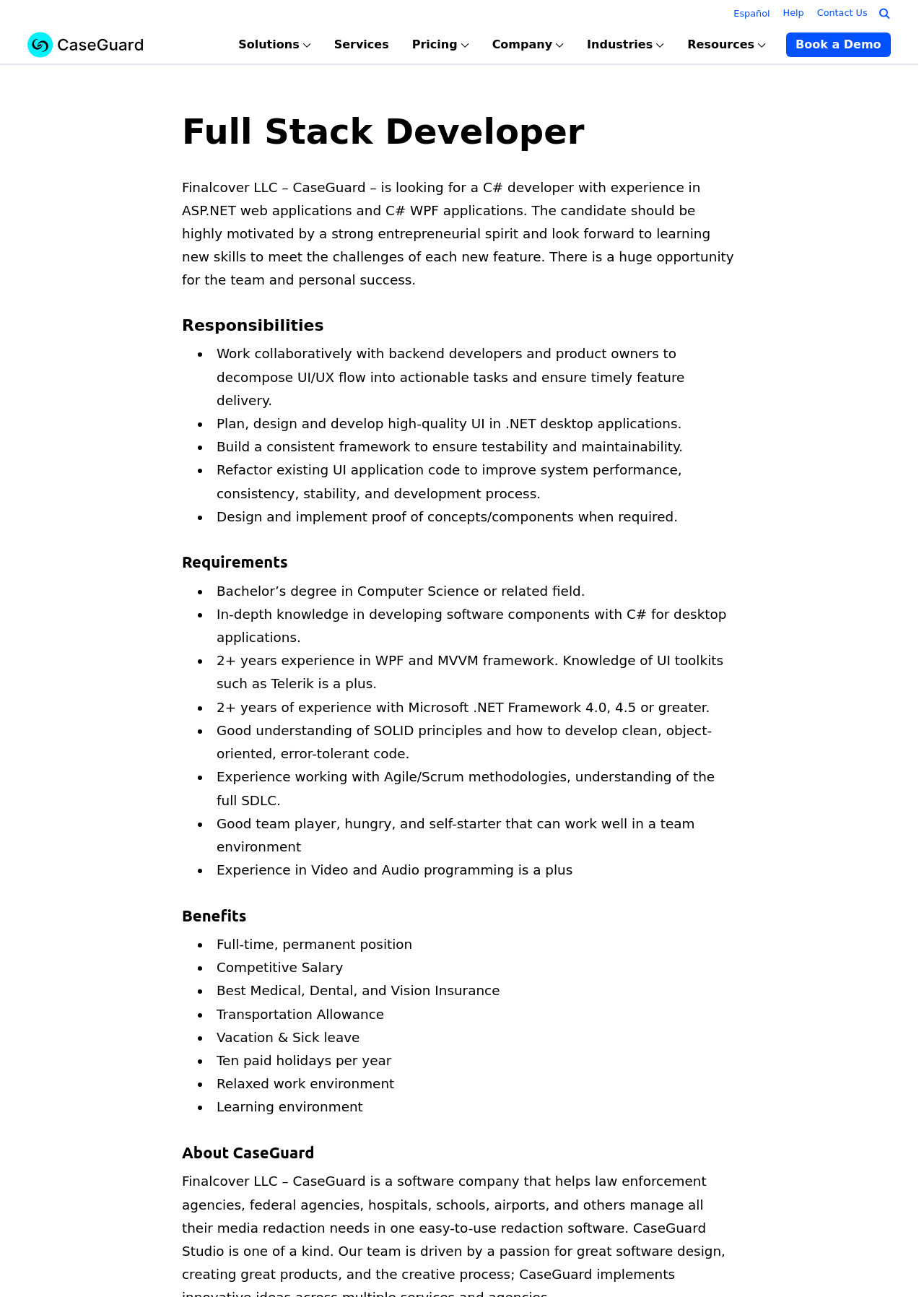Using the elements shown in the image, answer the question comprehensively: What is the name of the company?

The name of the company can be found in the top-left corner of the webpage, where it says 'Full Stack Developer | CaseGuard'. This suggests that the company is CaseGuard.